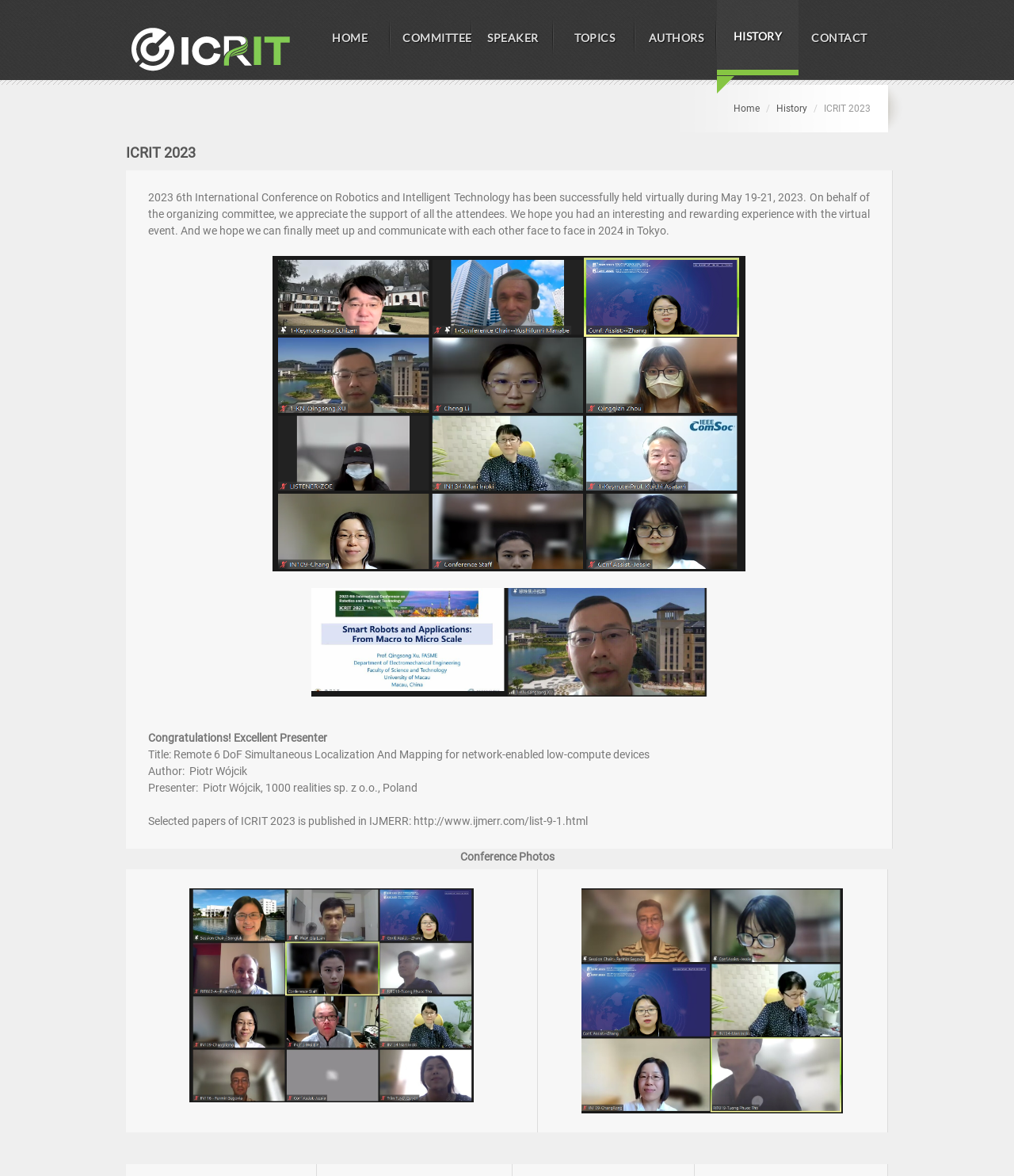Please find and report the bounding box coordinates of the element to click in order to perform the following action: "Check CONTACT". The coordinates should be expressed as four float numbers between 0 and 1, in the format [left, top, right, bottom].

[0.788, 0.0, 0.868, 0.064]